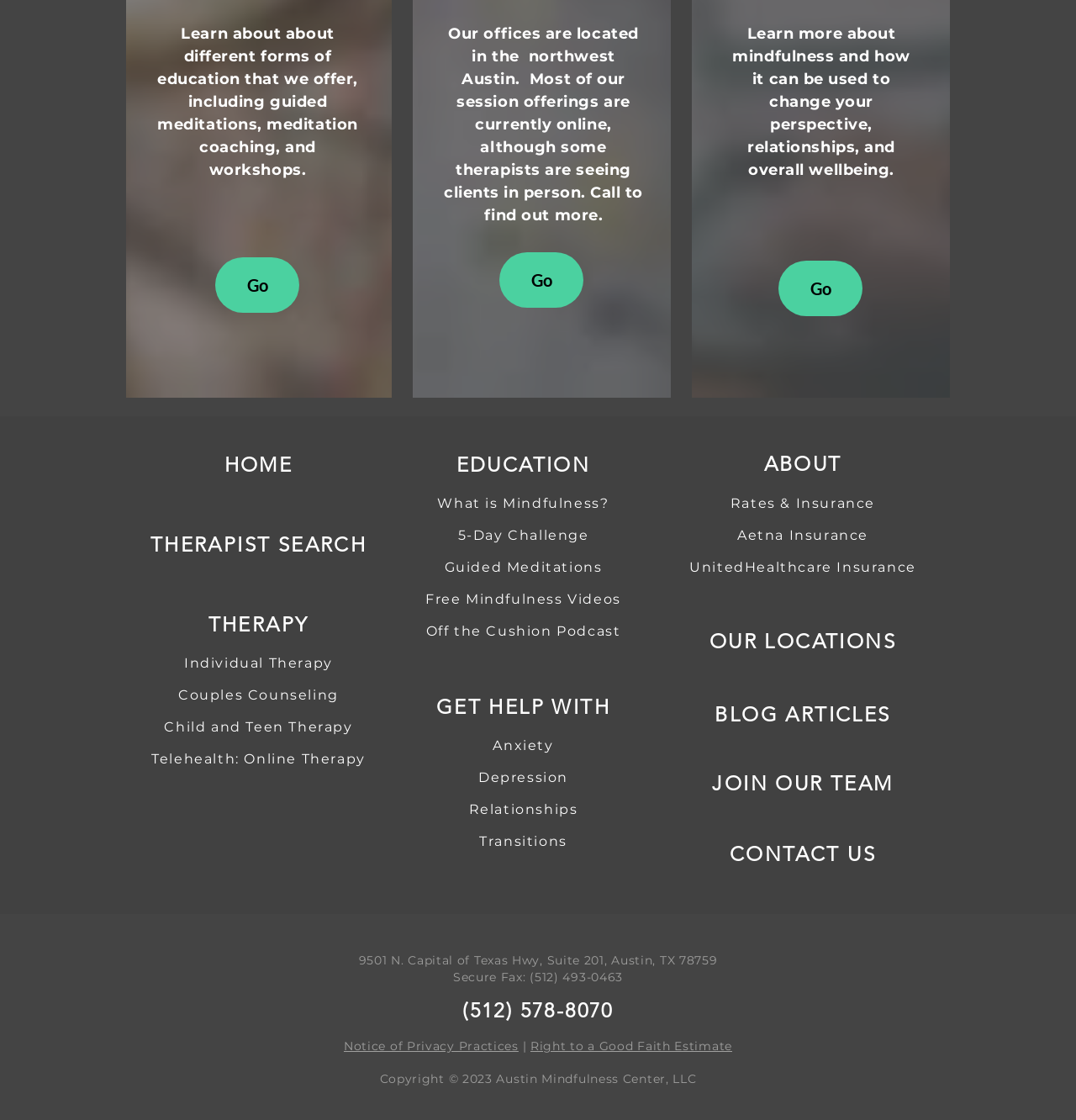Identify the bounding box coordinates of the part that should be clicked to carry out this instruction: "Contact us".

[0.678, 0.751, 0.814, 0.773]